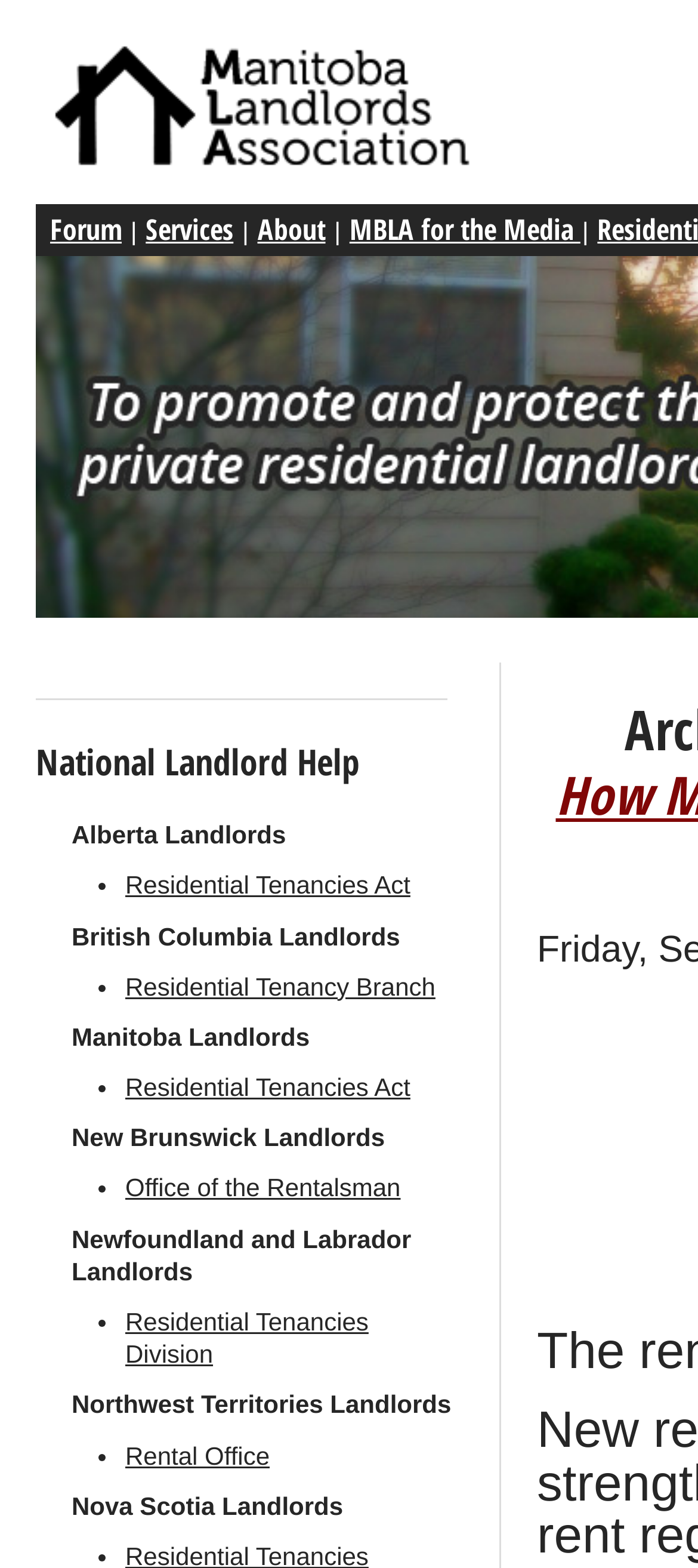What is the link related to Manitoba Landlords?
Please provide a single word or phrase answer based on the image.

Residential Tenancies Act